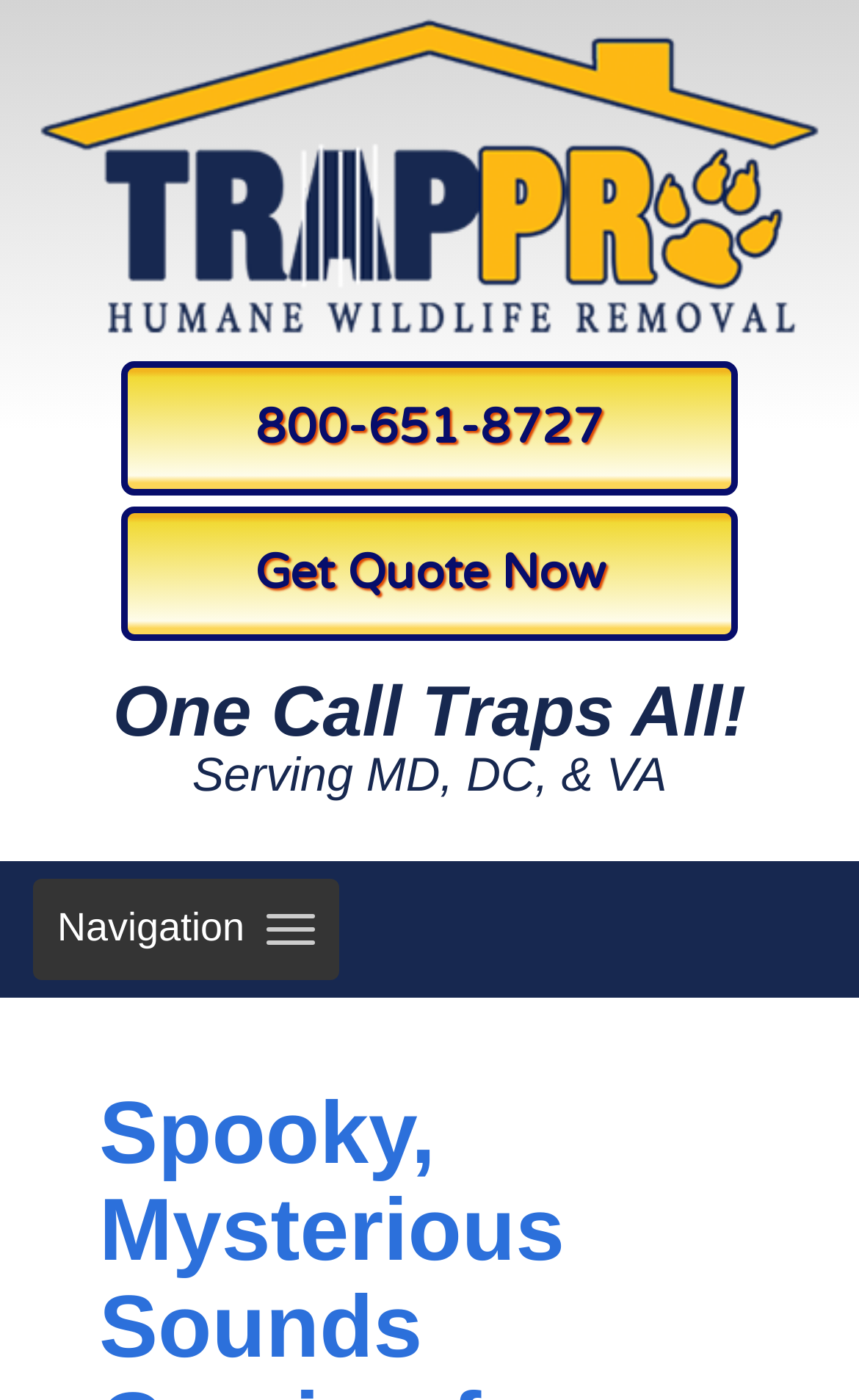Identify the bounding box of the HTML element described as: "Toggle navigation Navigation".

[0.038, 0.628, 0.395, 0.7]